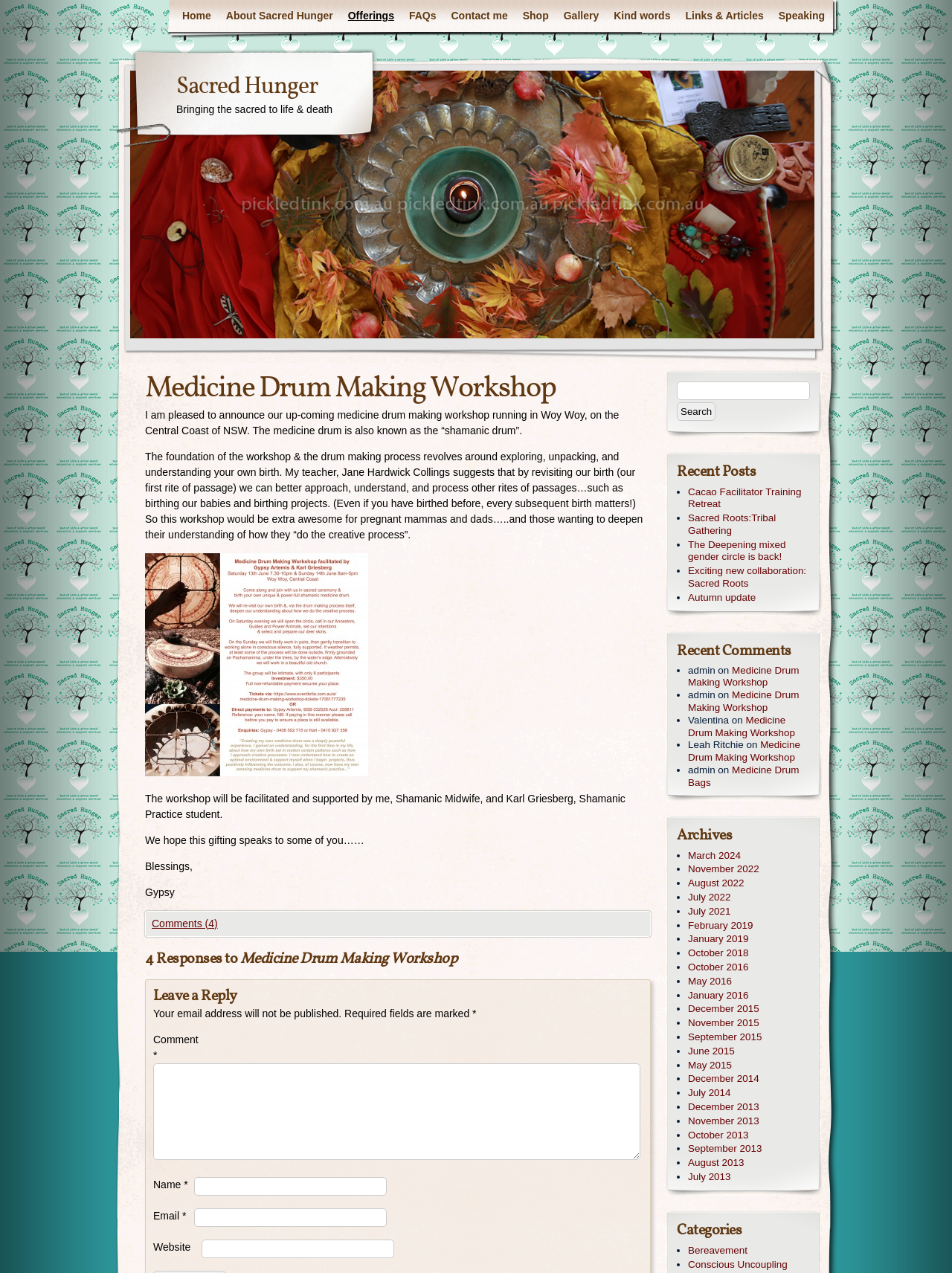Please find the bounding box coordinates of the element's region to be clicked to carry out this instruction: "Read the 'Recent Posts'".

[0.711, 0.364, 0.852, 0.378]